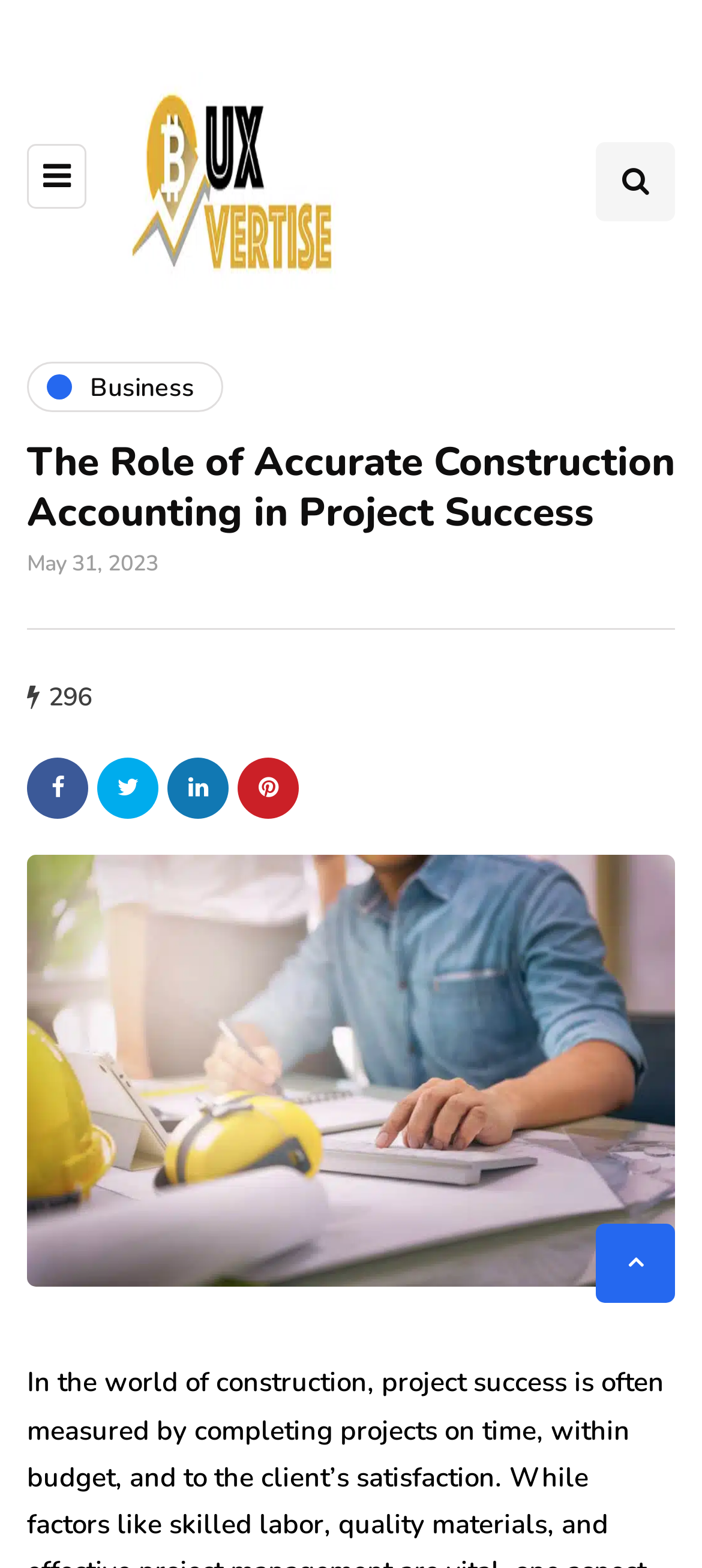Is there a search toggle button on the webpage?
Look at the image and respond with a one-word or short-phrase answer.

Yes